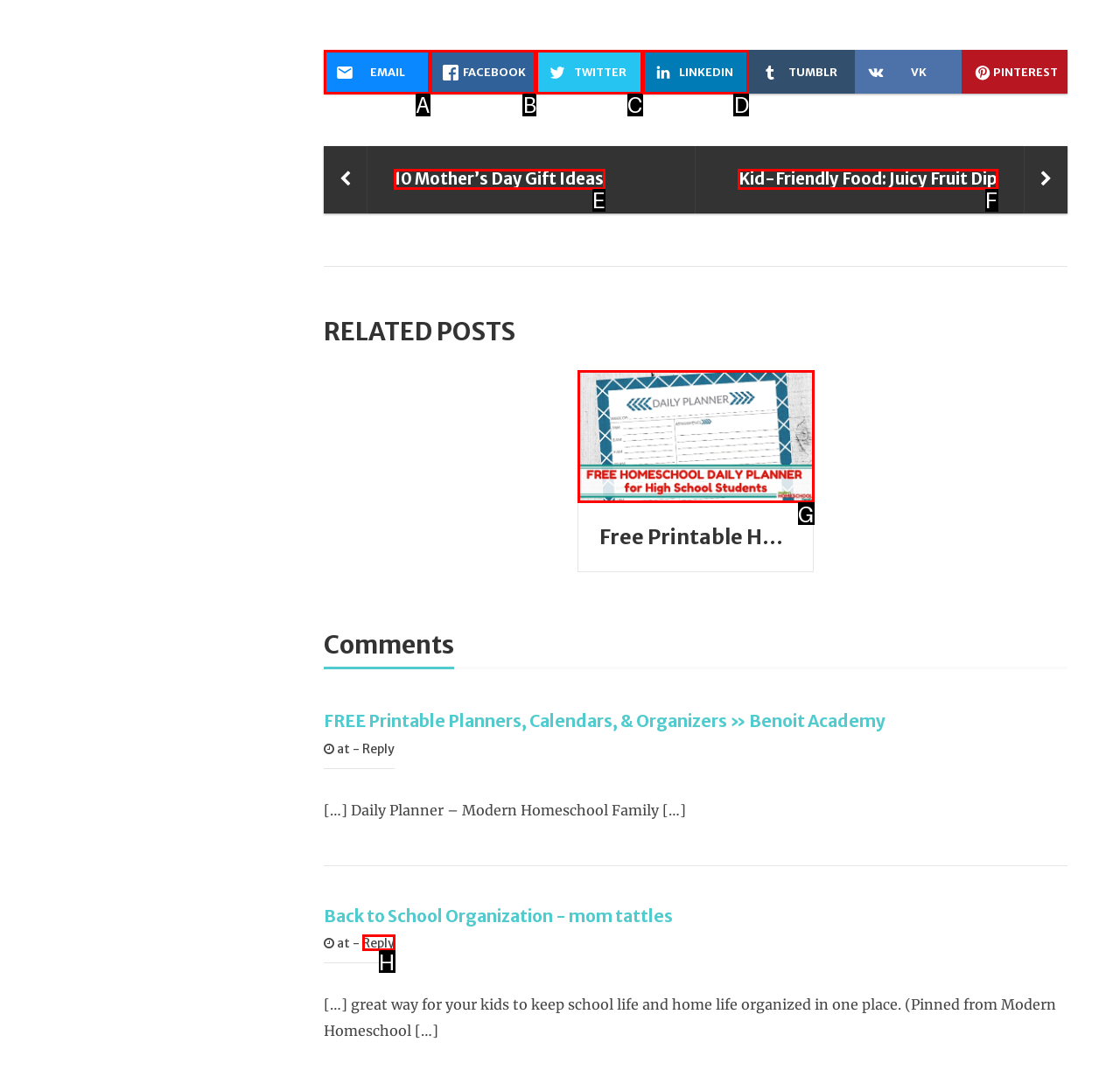Determine which HTML element to click for this task: View 10 Mother’s Day Gift Ideas Provide the letter of the selected choice.

E